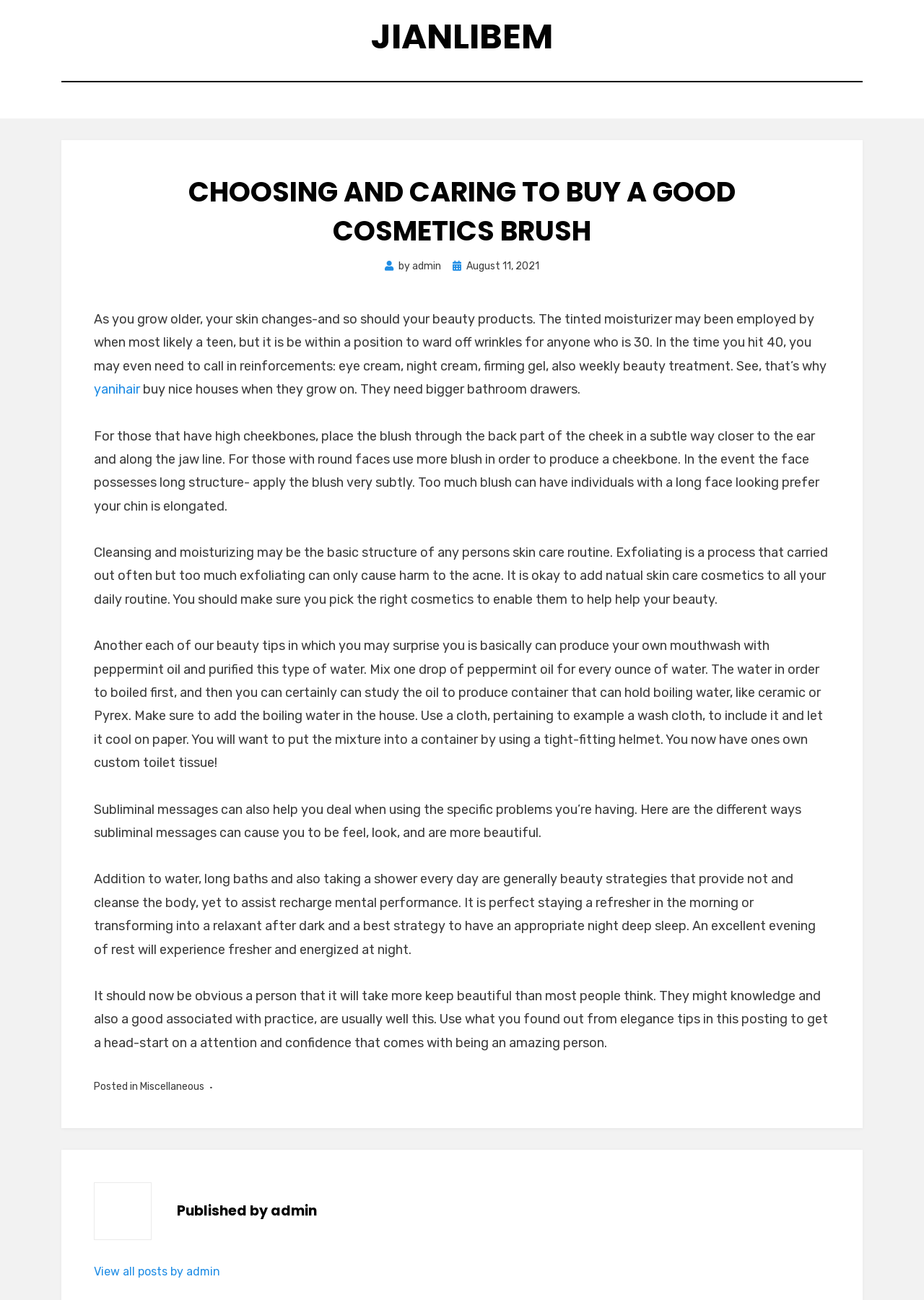Ascertain the bounding box coordinates for the UI element detailed here: "View all posts by admin". The coordinates should be provided as [left, top, right, bottom] with each value being a float between 0 and 1.

[0.102, 0.973, 0.238, 0.983]